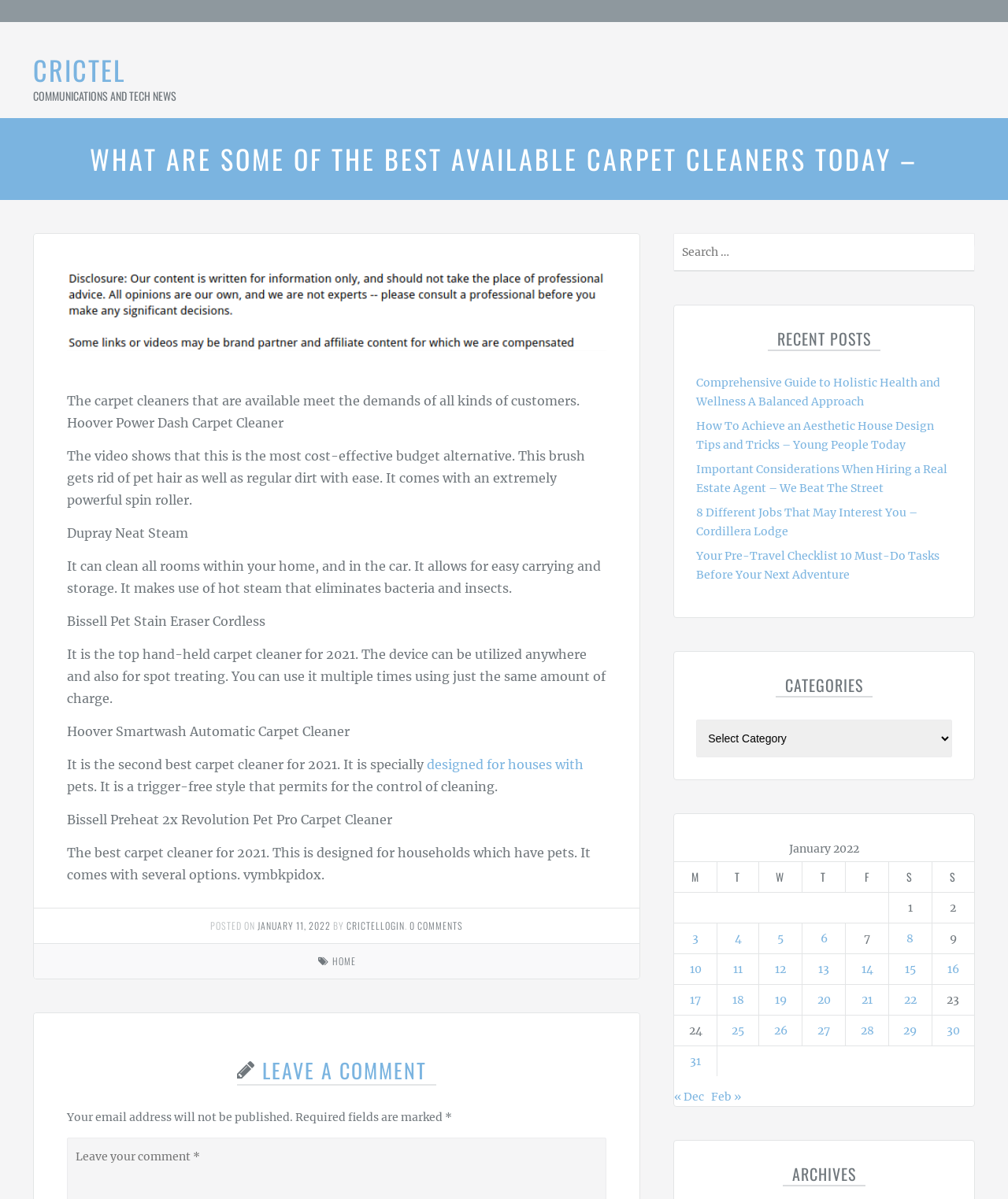Answer the question with a brief word or phrase:
What is the second best carpet cleaner for 2021?

Hoover Smartwash Automatic Carpet Cleaner